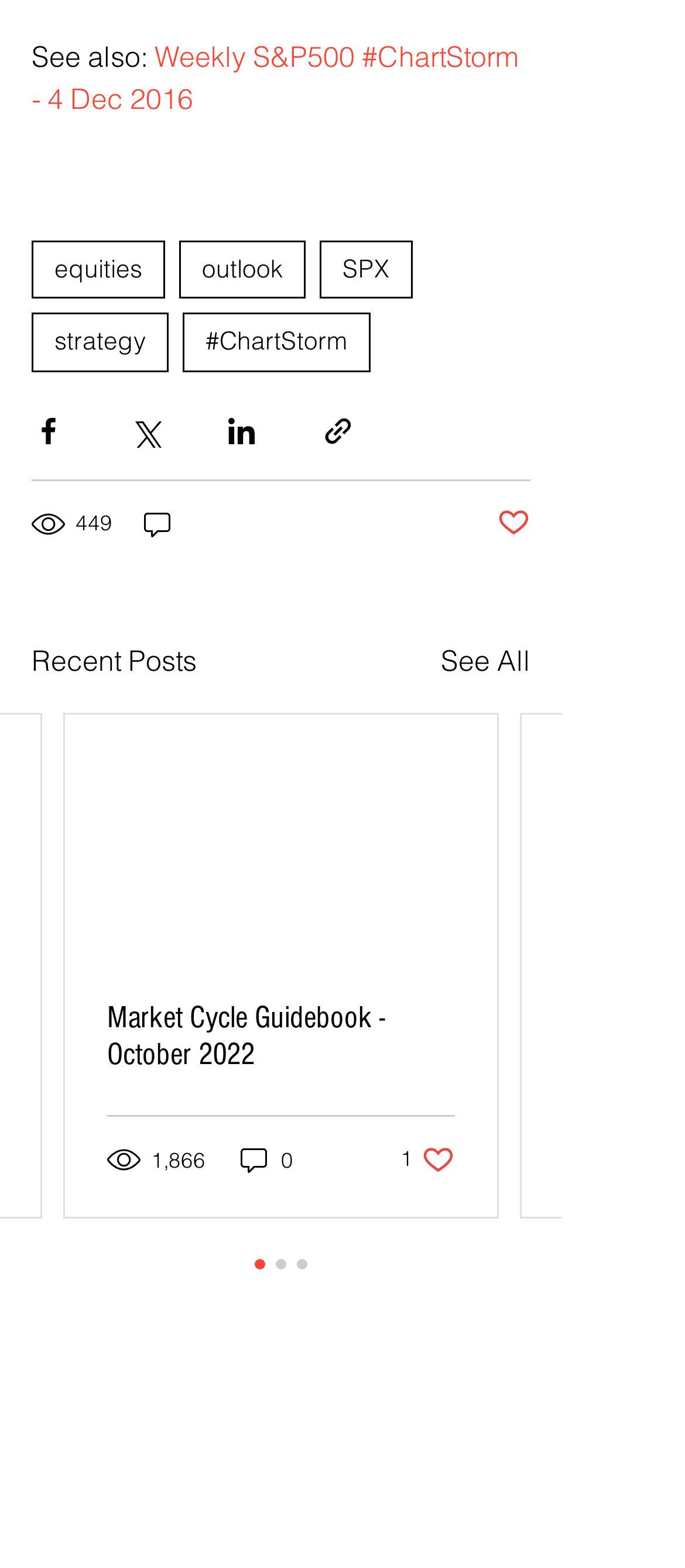Specify the bounding box coordinates of the region I need to click to perform the following instruction: "Click on the 'Weekly S&P500 #ChartStorm - 4 Dec 2016' link". The coordinates must be four float numbers in the range of 0 to 1, i.e., [left, top, right, bottom].

[0.046, 0.025, 0.767, 0.075]